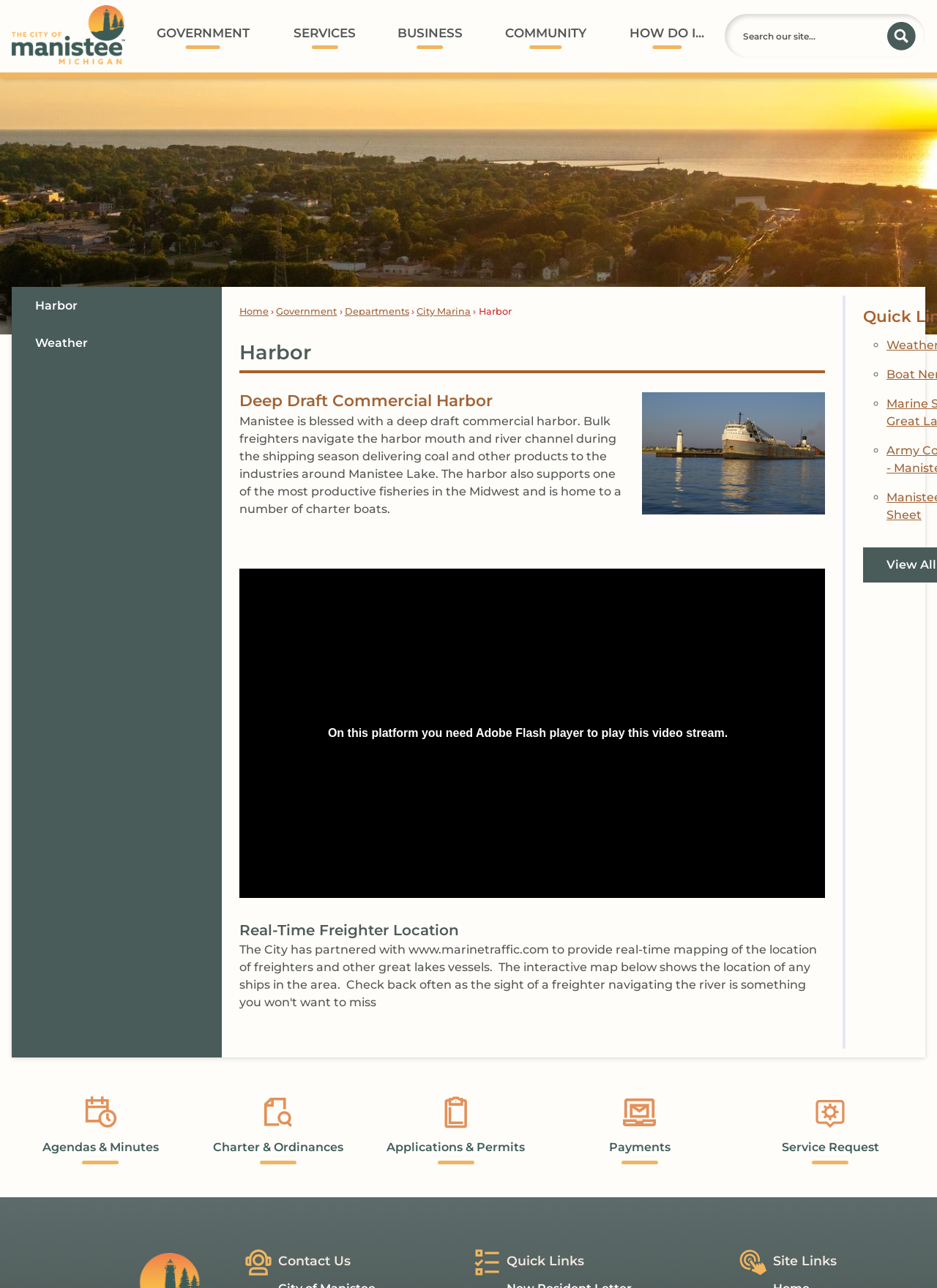Detail the various sections and features of the webpage.

The webpage is about the Harbor of Manistee, Michigan, and its official website. At the top, there is a navigation menu with links to "Home", "Government", "Departments", "City Marina", and "Harbor". Below the navigation menu, there is a heading that reads "Harbor" and a paragraph of text that describes the harbor's deep draft commercial capabilities and its support for the local fishing industry.

To the right of the paragraph, there is an image of a ship in the harbor. Below the image, there is an iframe that likely contains additional content or a map. Further down the page, there is a heading that reads "Real-Time Freighter Location" and a list of five list markers, possibly indicating the location of freighters.

On the left side of the page, there is a vertical menu with links to "Harbor" and "Weather". At the bottom of the page, there are links to "Agendas & Minutes", "Charter & Ordinances", "Applications & Permits", "Payments", and "Service Request", each with a corresponding layout table. Additionally, there are three headings: "Contact Us", "Quick Links", and "Site Links", each with a corresponding link.

There is also a search function at the top right corner of the page, consisting of a textbox and a search button with an image of a magnifying glass.